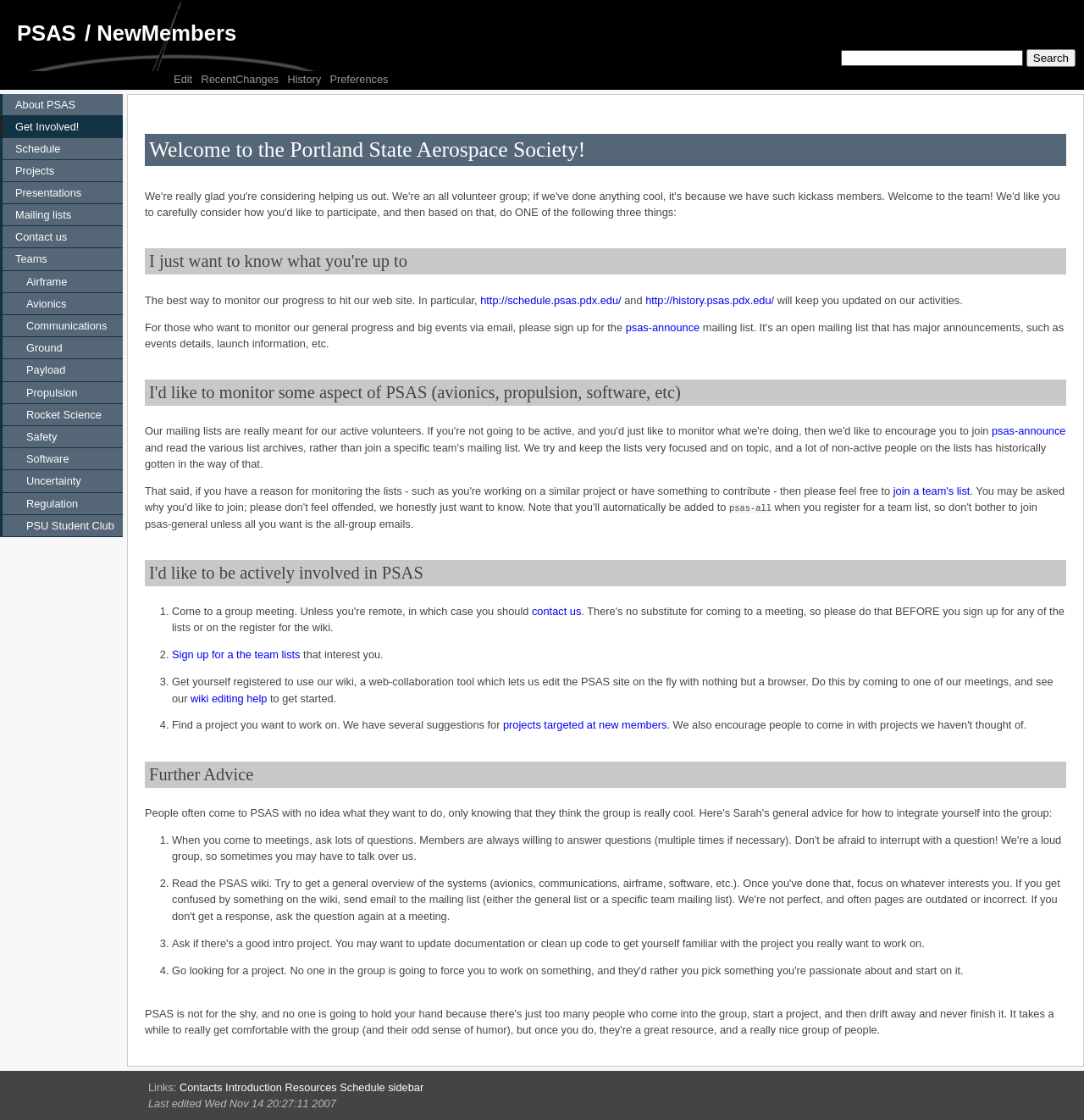Please find the bounding box coordinates of the element that needs to be clicked to perform the following instruction: "Edit something". The bounding box coordinates should be four float numbers between 0 and 1, represented as [left, top, right, bottom].

[0.16, 0.065, 0.177, 0.077]